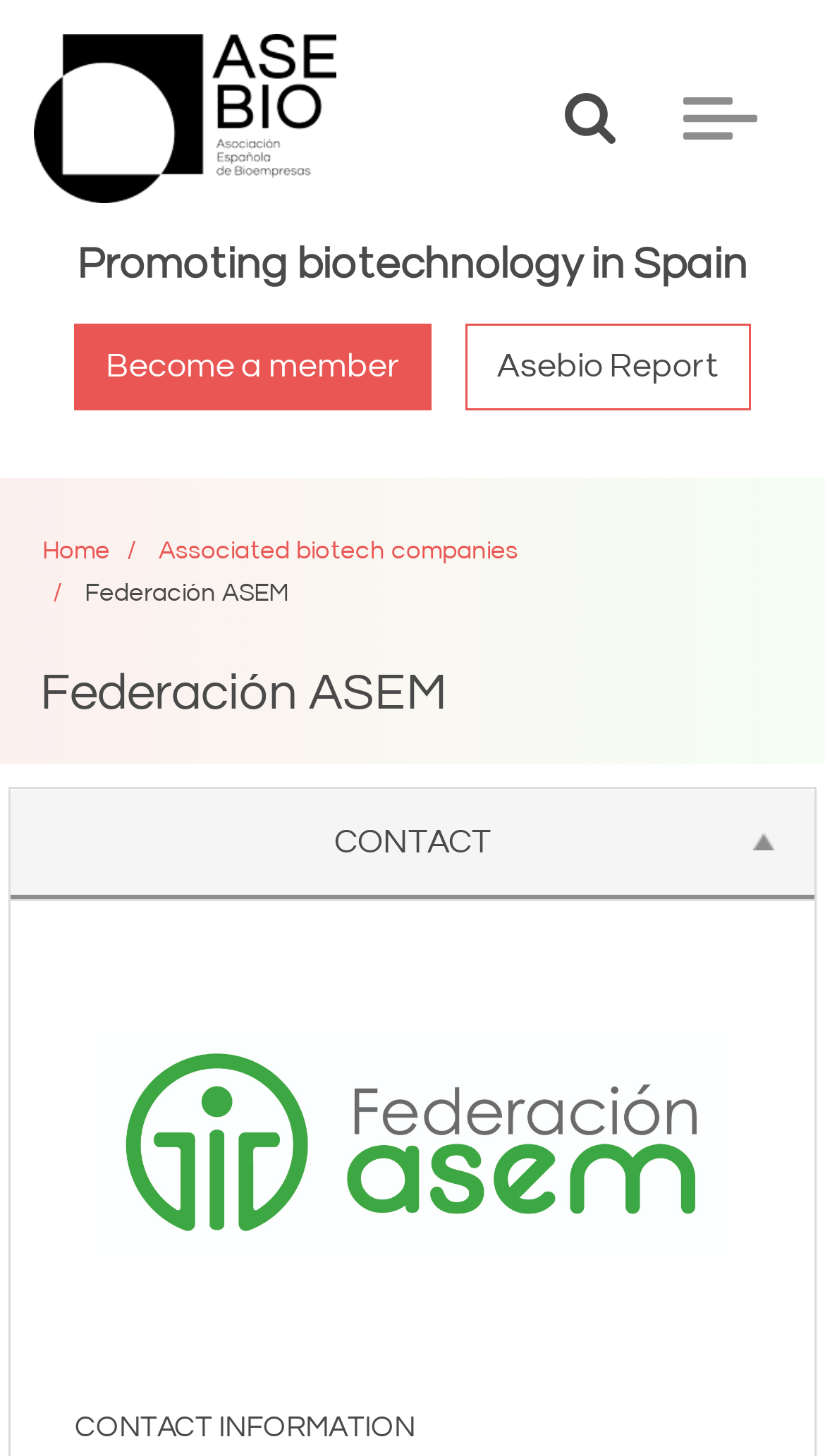What is the name of the organization?
Refer to the image and offer an in-depth and detailed answer to the question.

I found the name of the organization by looking at the top-left corner of the webpage, where it says 'Federación ASEM' in a heading element.